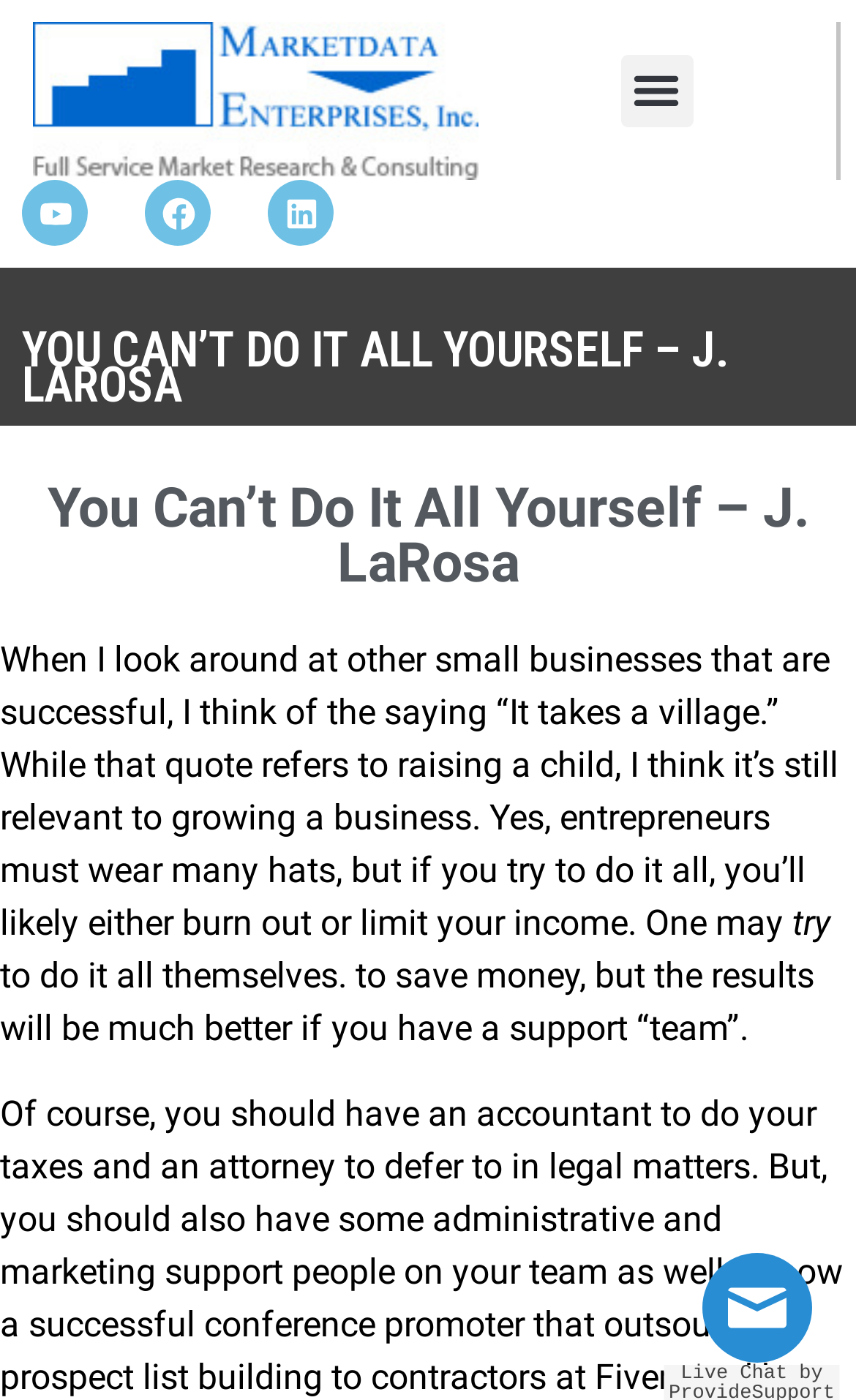Respond to the following query with just one word or a short phrase: 
What is the purpose of having a support 'team'?

Better results